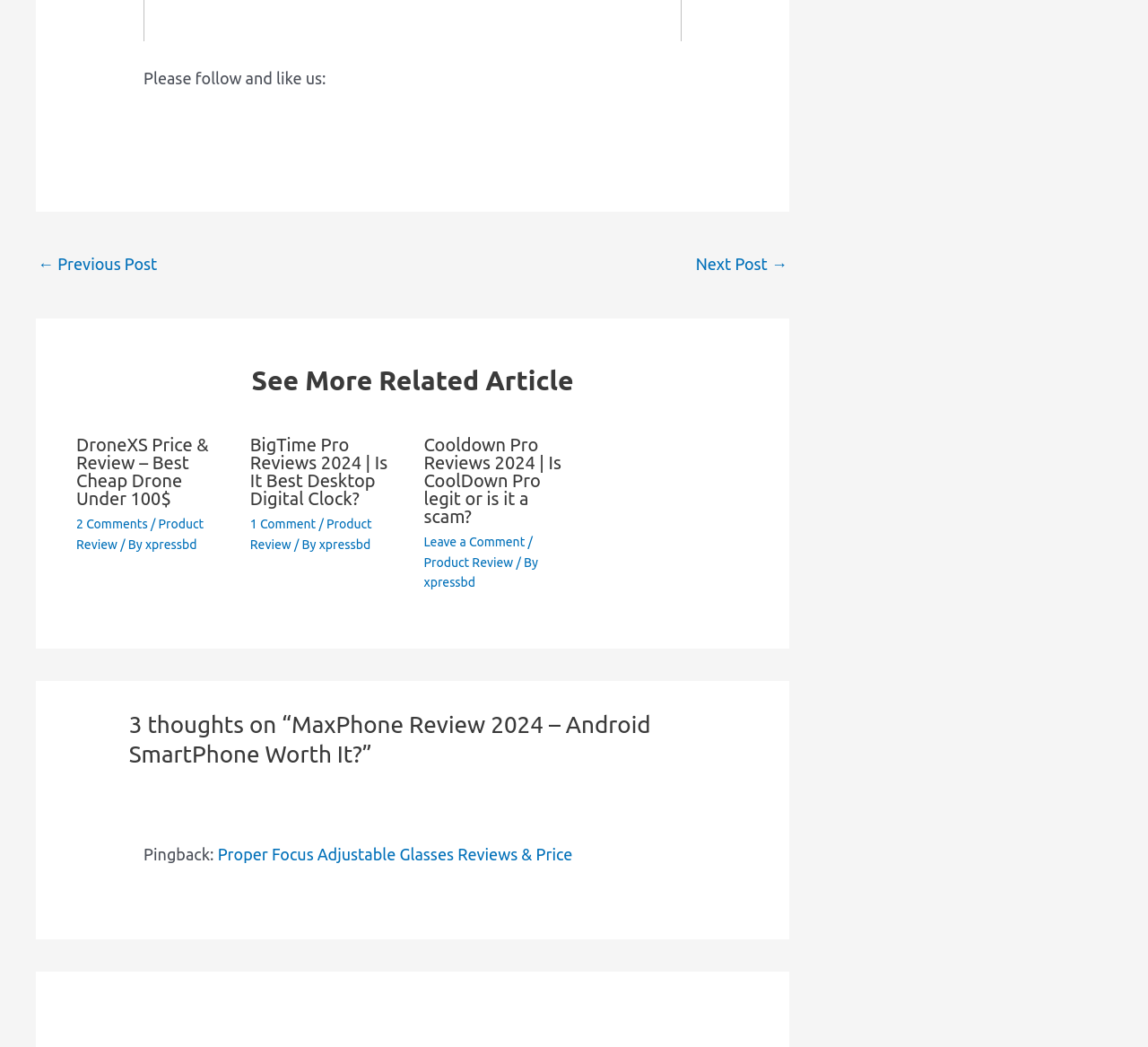Please answer the following question using a single word or phrase: 
How many comments are on the second article?

1